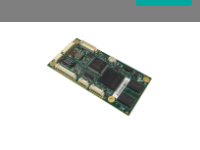Please respond in a single word or phrase: 
What is the purpose of the ION-E100-MINI - ISO module?

IP video streaming